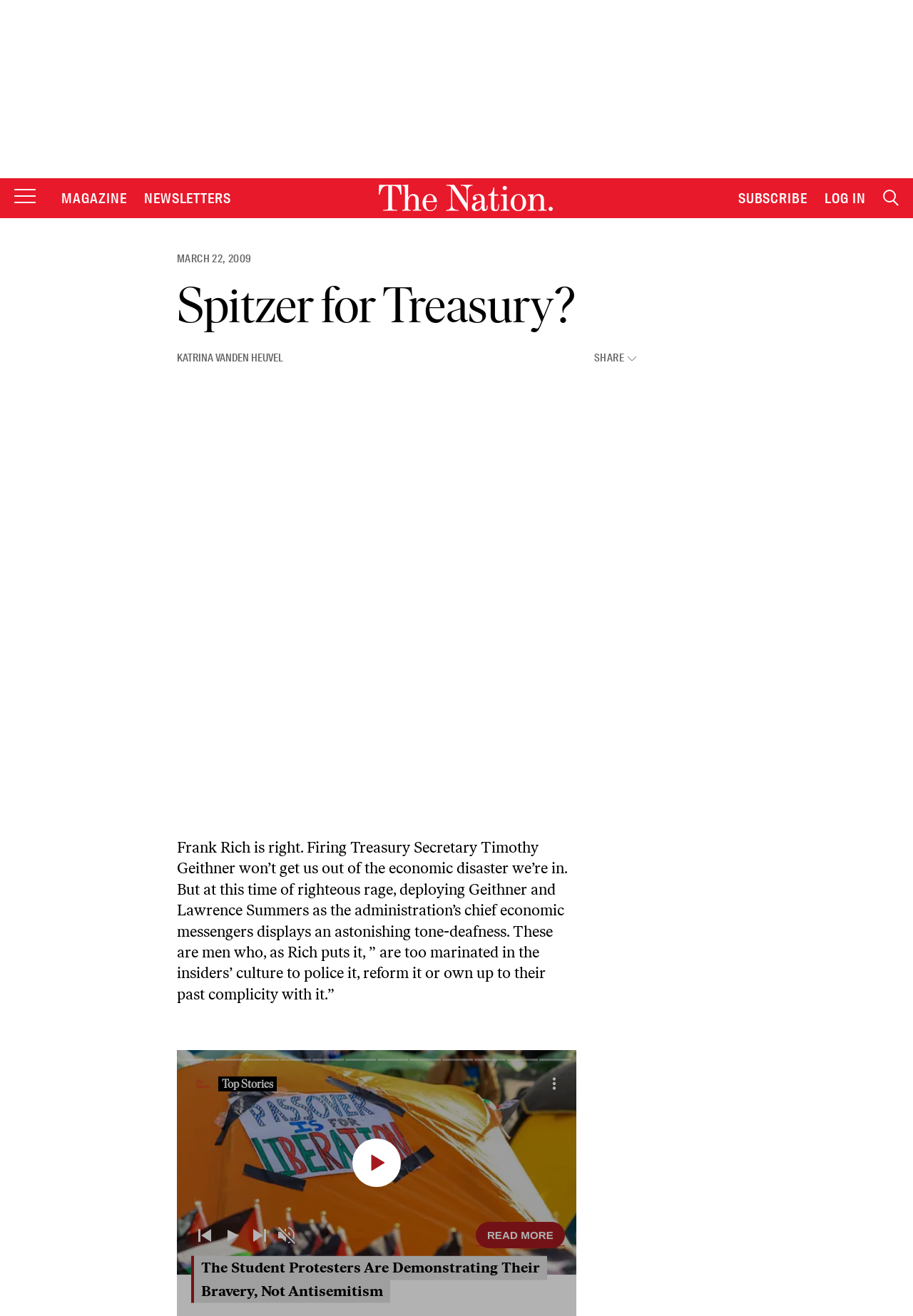Determine the bounding box for the described UI element: "2 First Aid Kit".

None